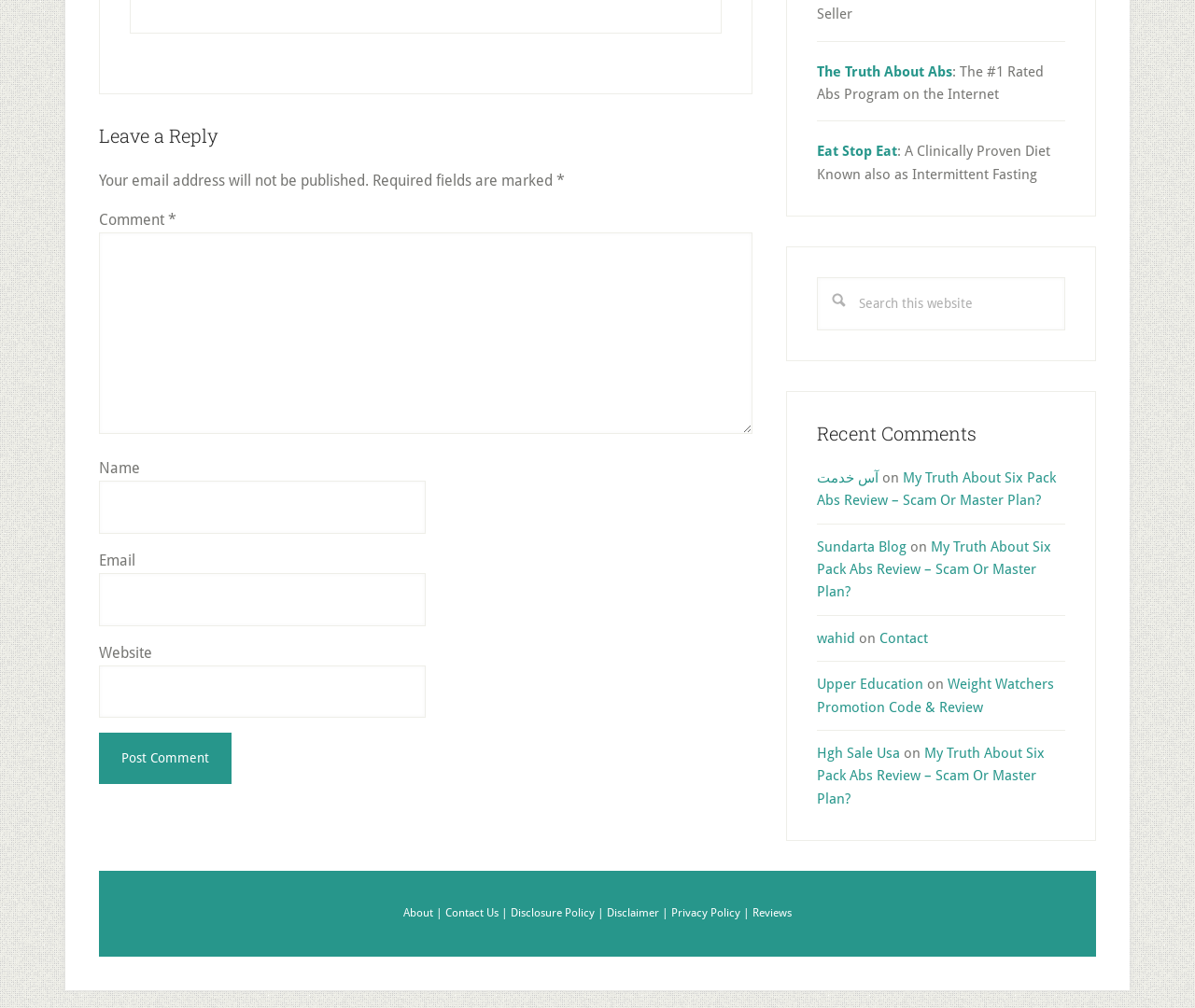Find the bounding box coordinates of the clickable region needed to perform the following instruction: "Post a comment". The coordinates should be provided as four float numbers between 0 and 1, i.e., [left, top, right, bottom].

[0.083, 0.727, 0.194, 0.778]